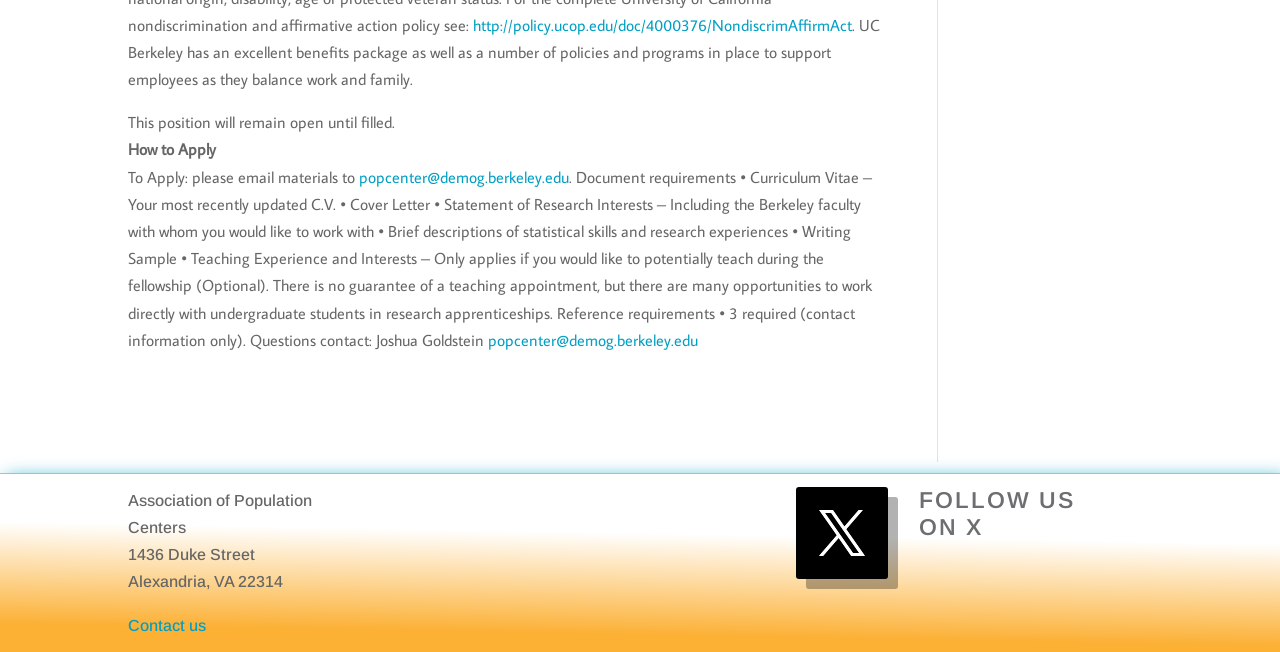Utilize the details in the image to thoroughly answer the following question: What is the benefits package like at UC Berkeley?

The webpage mentions that UC Berkeley has an excellent benefits package, which suggests that the university offers a comprehensive and attractive package to its employees.